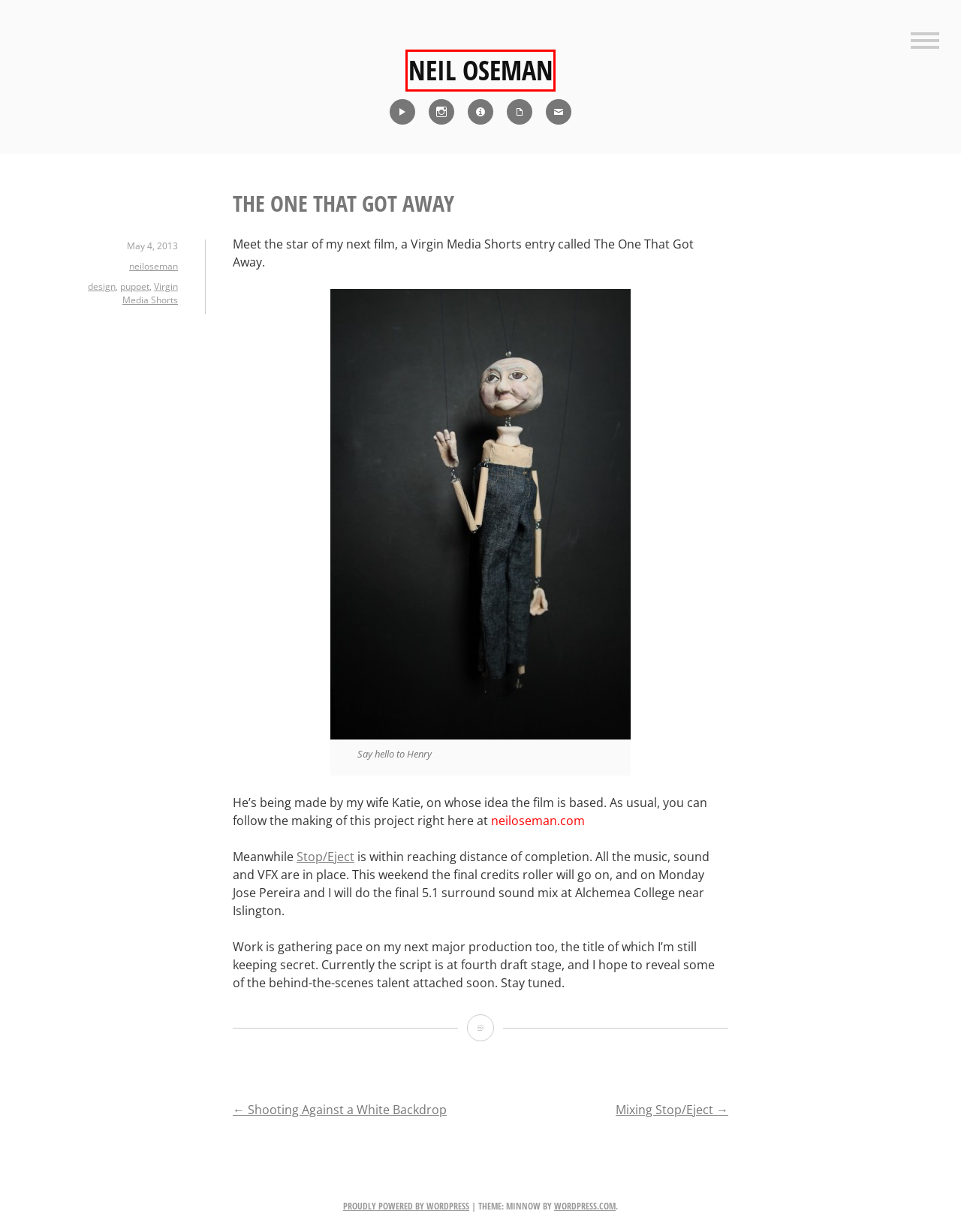You have a screenshot of a webpage with a red bounding box around a UI element. Determine which webpage description best matches the new webpage that results from clicking the element in the bounding box. Here are the candidates:
A. Blog Tool, Publishing Platform, and CMS – WordPress.org
B. design Archives - Neil Oseman
C. Showreel - Neil Oseman
D. puppet Archives - Neil Oseman
E. Neil Oseman - IMDb
F. Director of Photography - Neil Oseman
G. Shooting Against a White Backdrop - Neil Oseman
H. neiloseman, Author at Neil Oseman

F